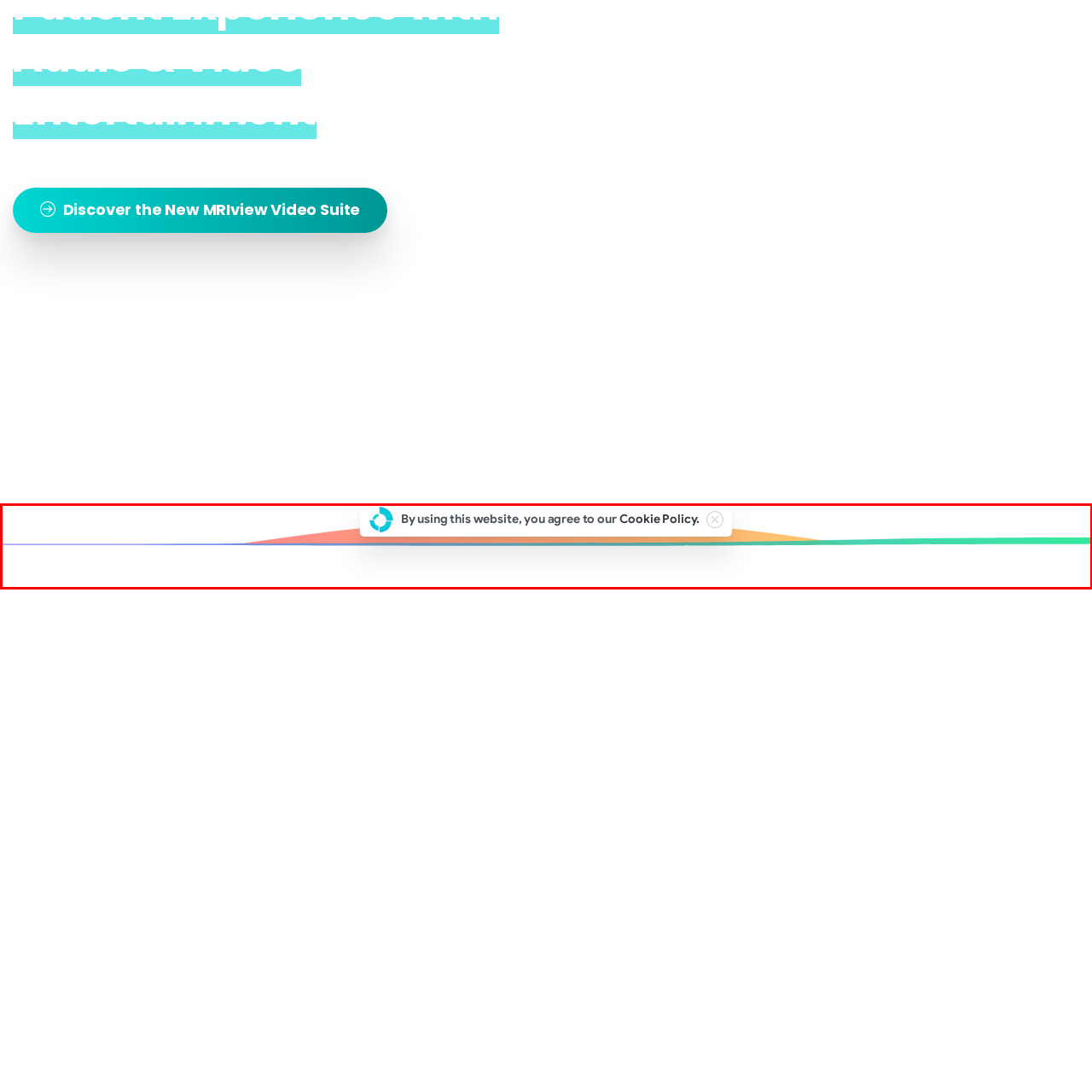Focus on the picture inside the red-framed area and provide a one-word or short phrase response to the following question:
What is the color transition of the gradient background?

Red and orange to green